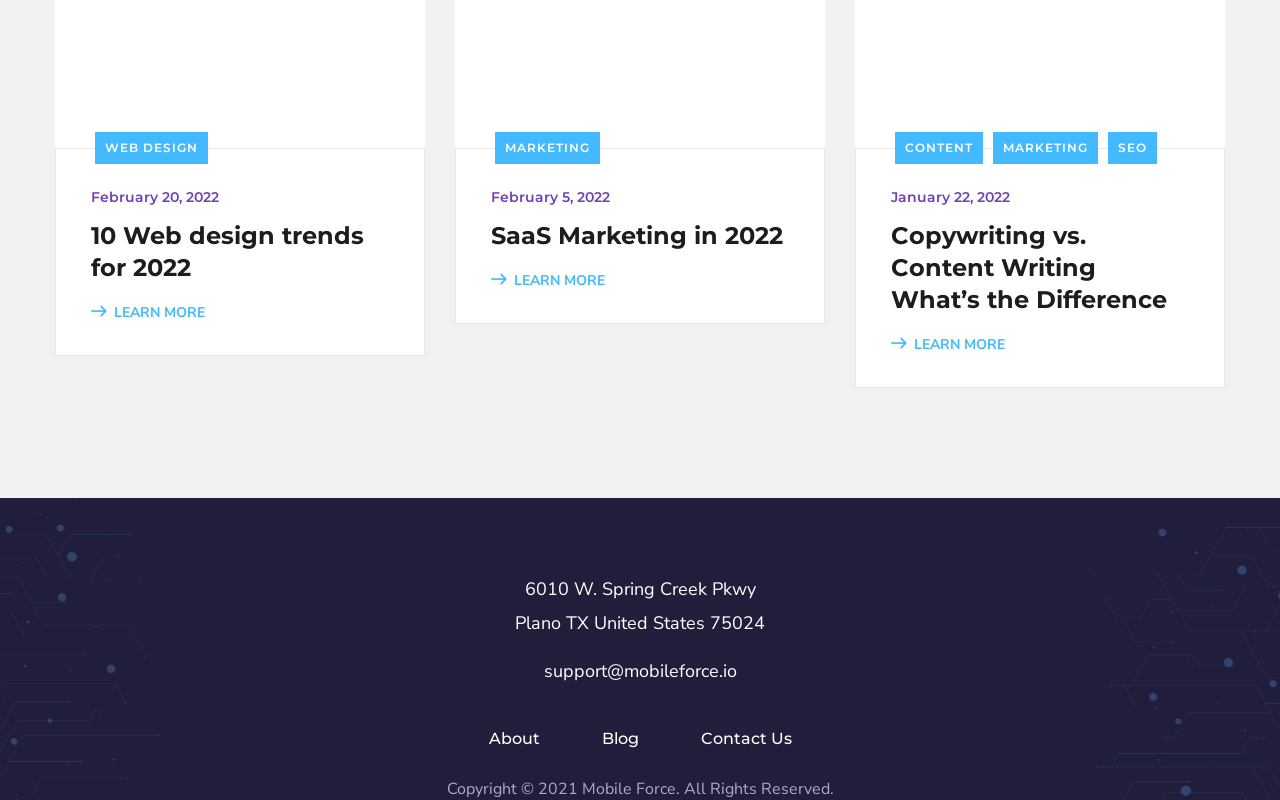Determine the bounding box coordinates of the UI element described by: "parent_node: CONTENT MARKETING SEO".

[0.668, 0.015, 0.957, 0.043]